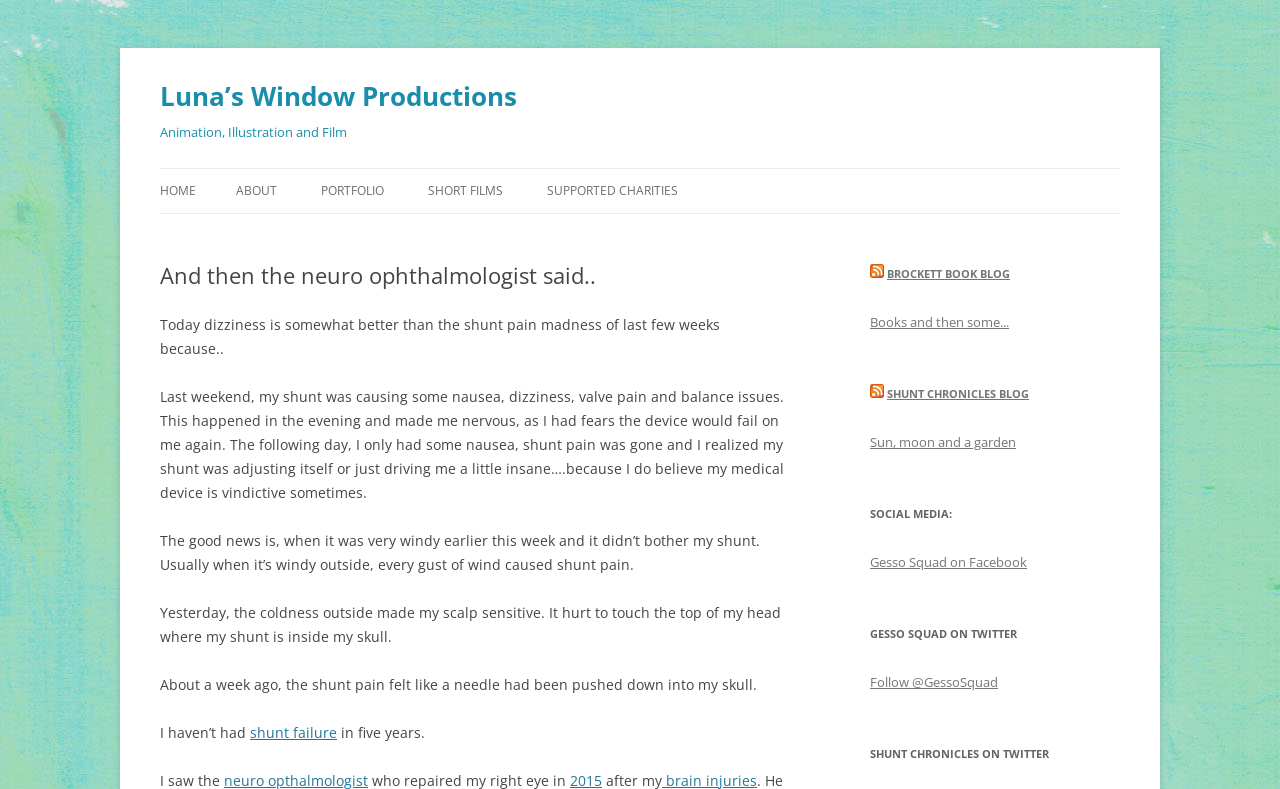Show the bounding box coordinates of the region that should be clicked to follow the instruction: "Visit SHUNT CHRONICLES BLOG."

[0.693, 0.49, 0.804, 0.509]